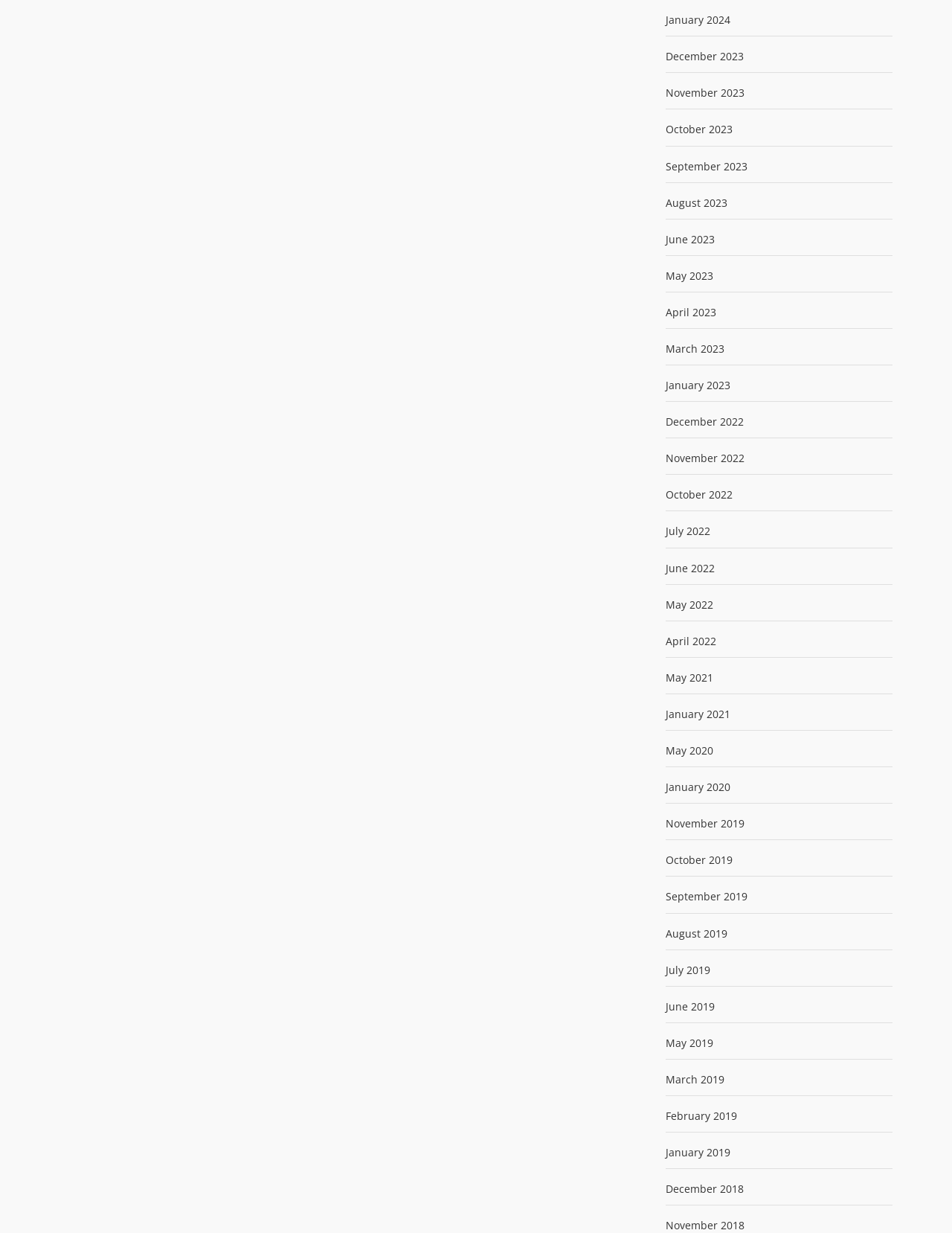Locate the bounding box coordinates of the element's region that should be clicked to carry out the following instruction: "Access January 2019". The coordinates need to be four float numbers between 0 and 1, i.e., [left, top, right, bottom].

[0.699, 0.929, 0.767, 0.94]